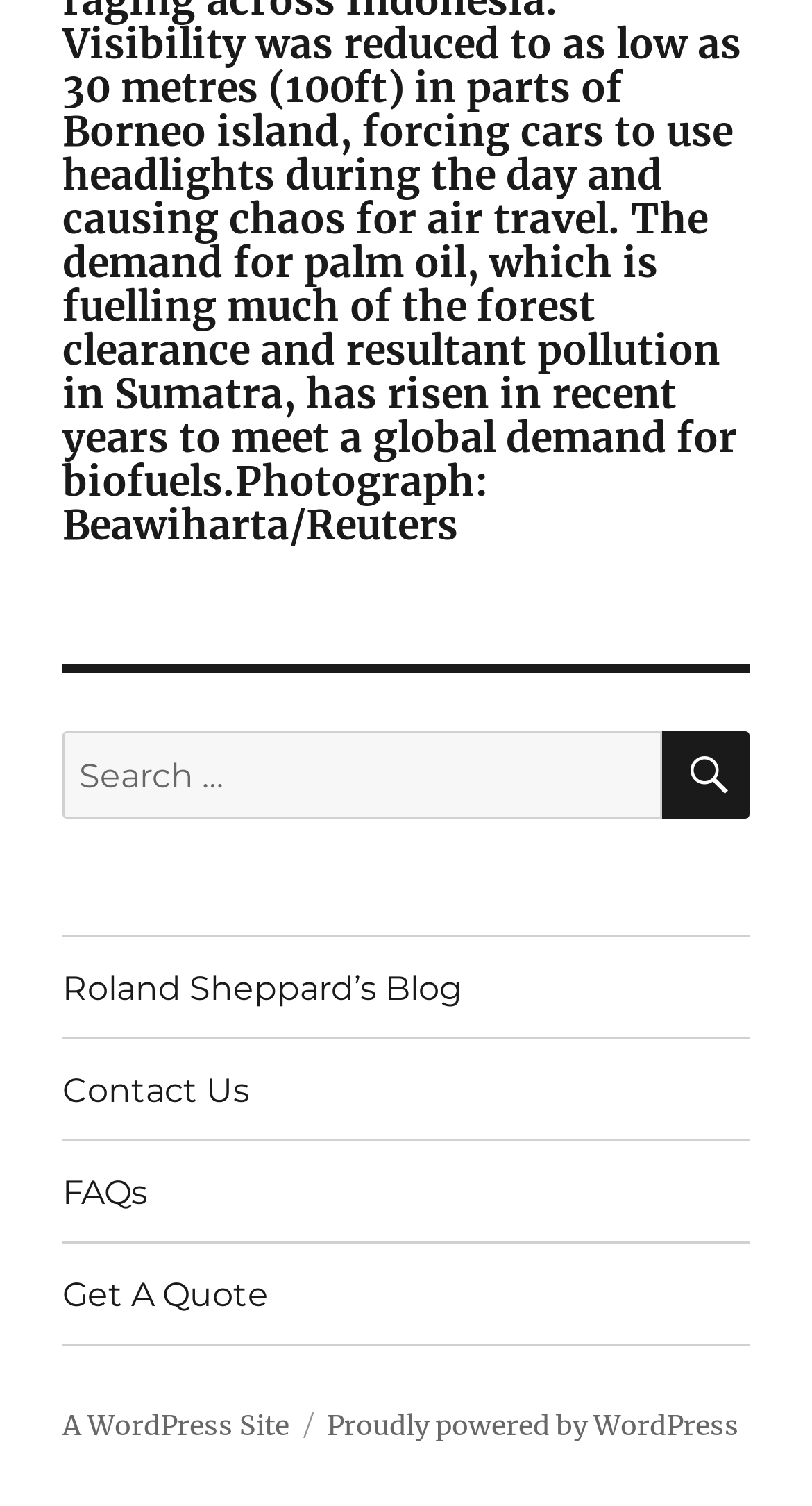Answer the question with a brief word or phrase:
What is the name of the blog?

Roland Sheppard's Blog